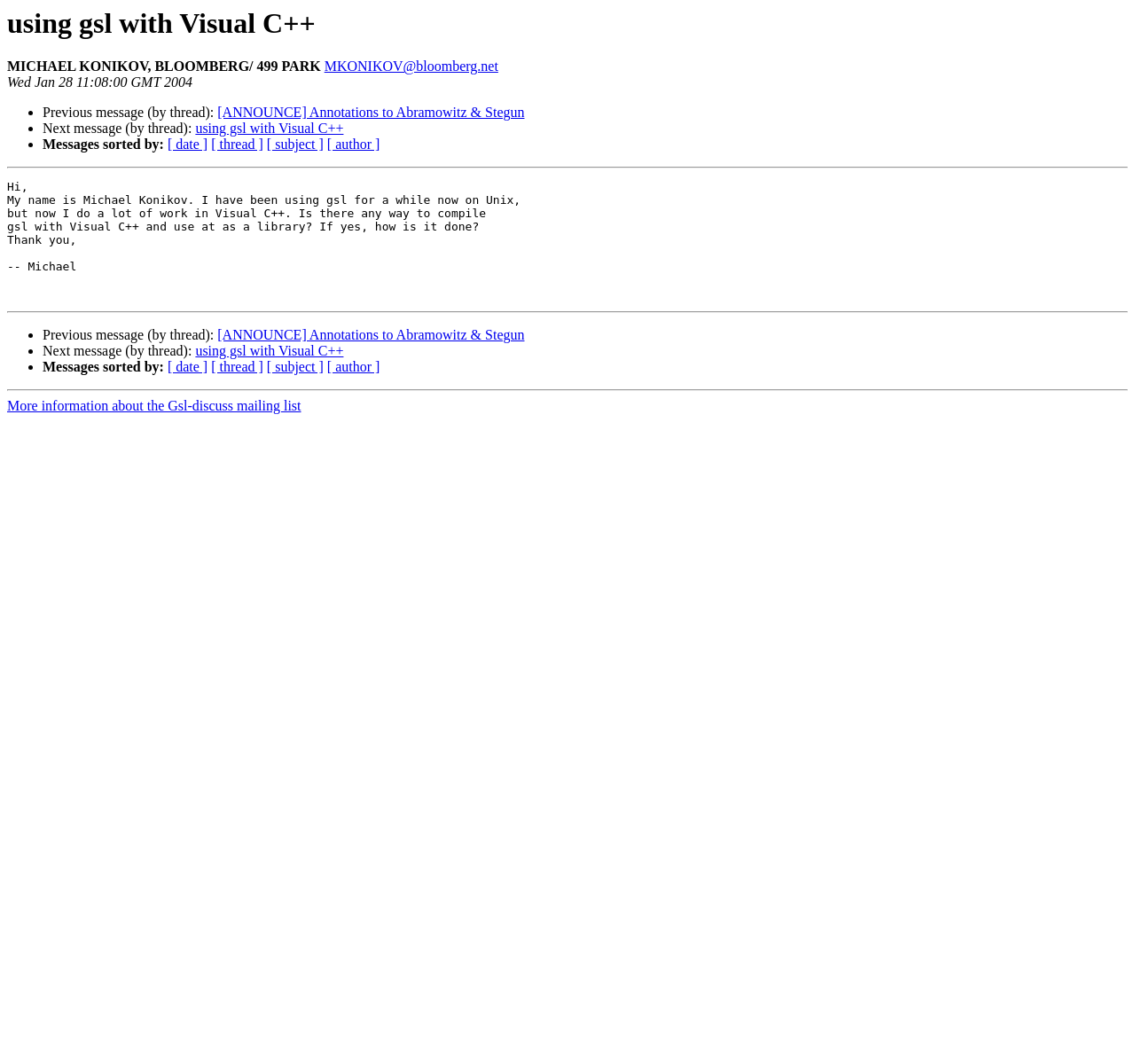What is the purpose of the message? Refer to the image and provide a one-word or short phrase answer.

asking about compiling gsl with Visual C++